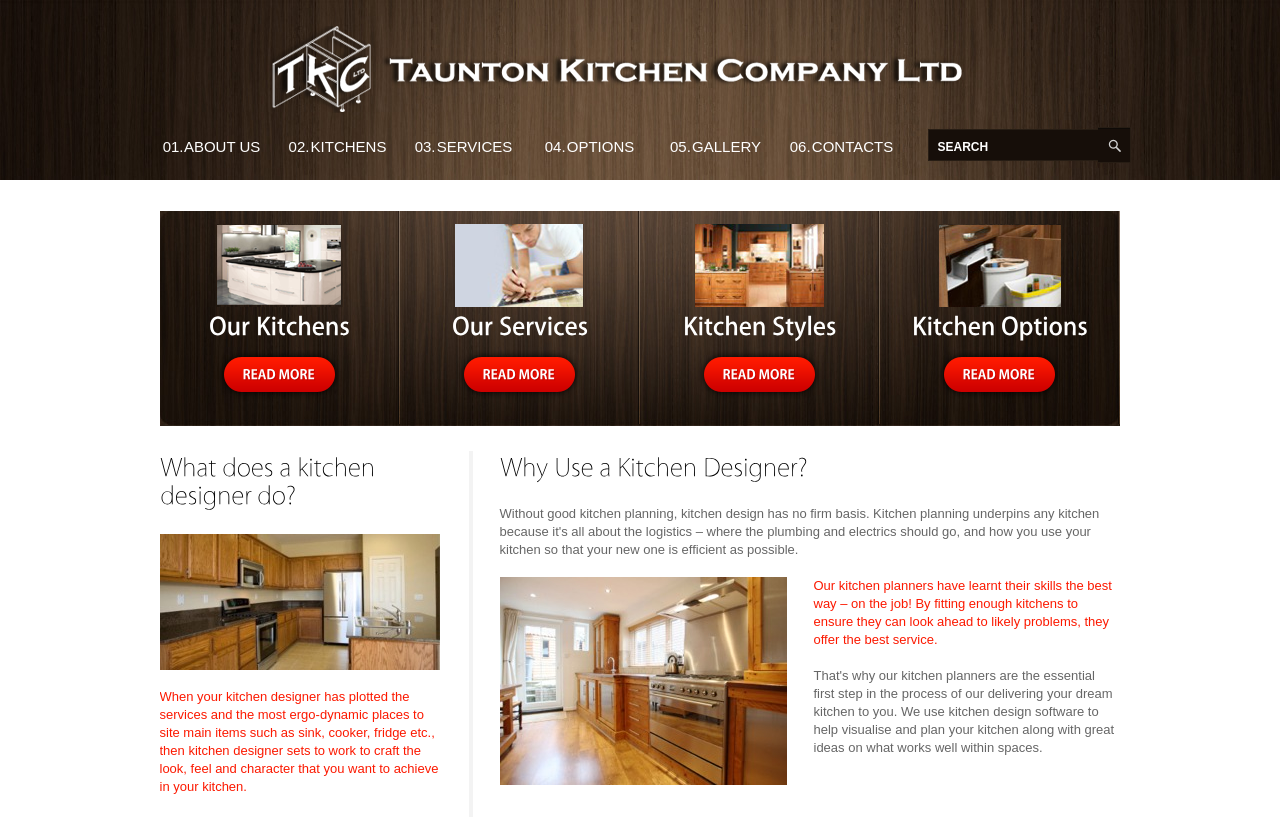Provide an in-depth caption for the contents of the webpage.

The webpage is about the professional kitchen planner and kitchen designer services offered by Taunton Kitchen Company. At the top, there is a navigation menu with six links: "ABOUT US", "KITCHENS", "SERVICES", "OPTIONS", "GALLERY", and "CONTACTS". 

Below the navigation menu, there is a search bar with a "SEARCH" label and a button. 

The main content of the webpage is divided into four sections. The first section is titled "Our Kitchens" and features two canvas elements, likely images, and a "READ MORE" link. 

The second section is titled "Our Services" and also features two canvas elements and a "READ MORE" link. 

The third section is titled "Kitchen Styles" and has two canvas elements and a "READ MORE" link. 

The fourth section is titled "Kitchen Options" and features two canvas elements and a "READ MORE" link. 

Below these sections, there are three headings with descriptive text. The first heading is "What does a kitchen designer do?" and is accompanied by five canvas elements, likely images. The second heading is a long paragraph describing the work of a kitchen designer, and the third heading is "Why Use a Kitchen Designer?" with five canvas elements. 

Finally, there is another heading that describes the experience of the kitchen planners at Taunton Kitchen Company.